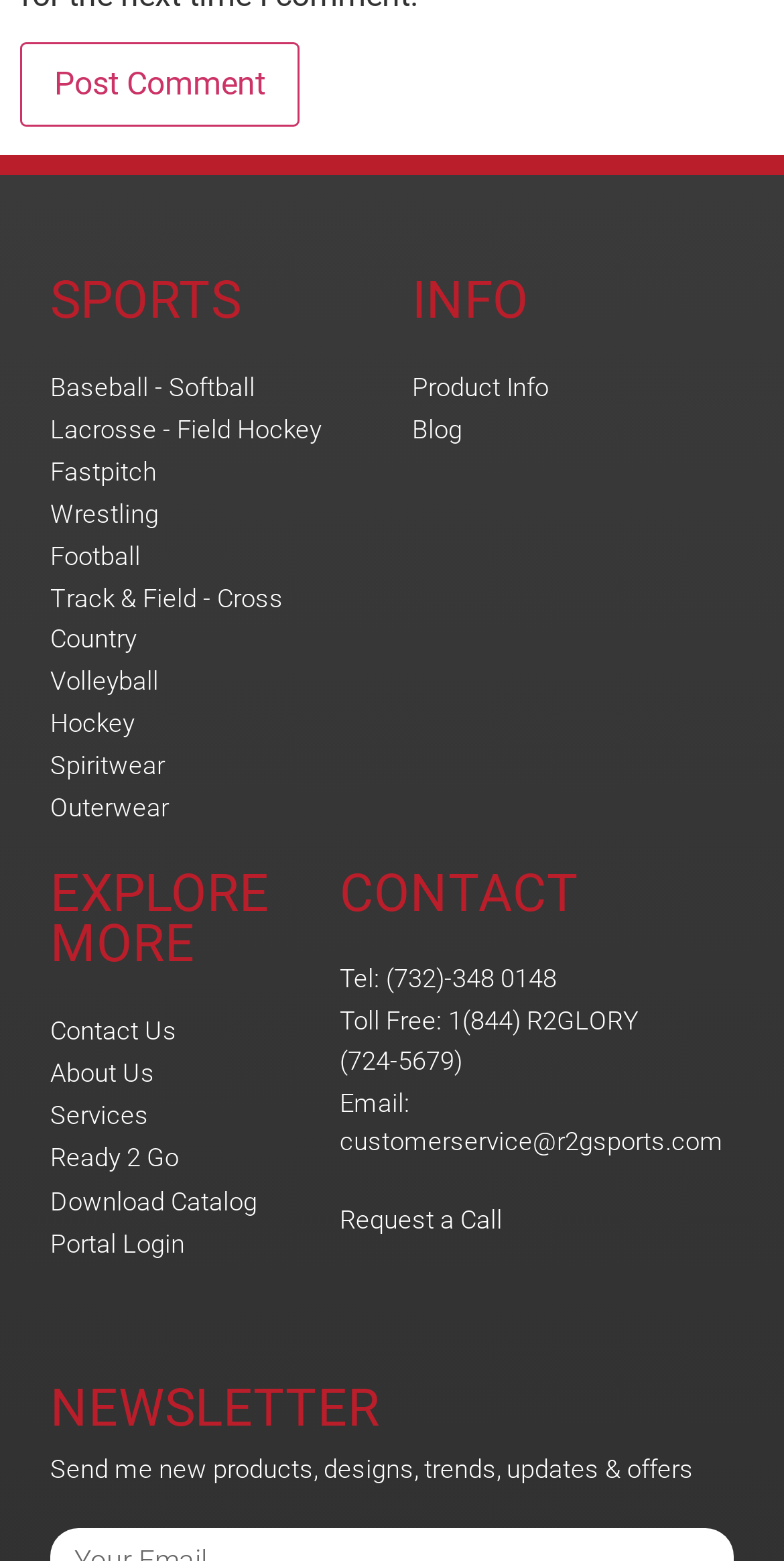Determine the bounding box of the UI element mentioned here: "Lacrosse - Field Hockey". The coordinates must be in the format [left, top, right, bottom] with values ranging from 0 to 1.

[0.064, 0.262, 0.474, 0.287]